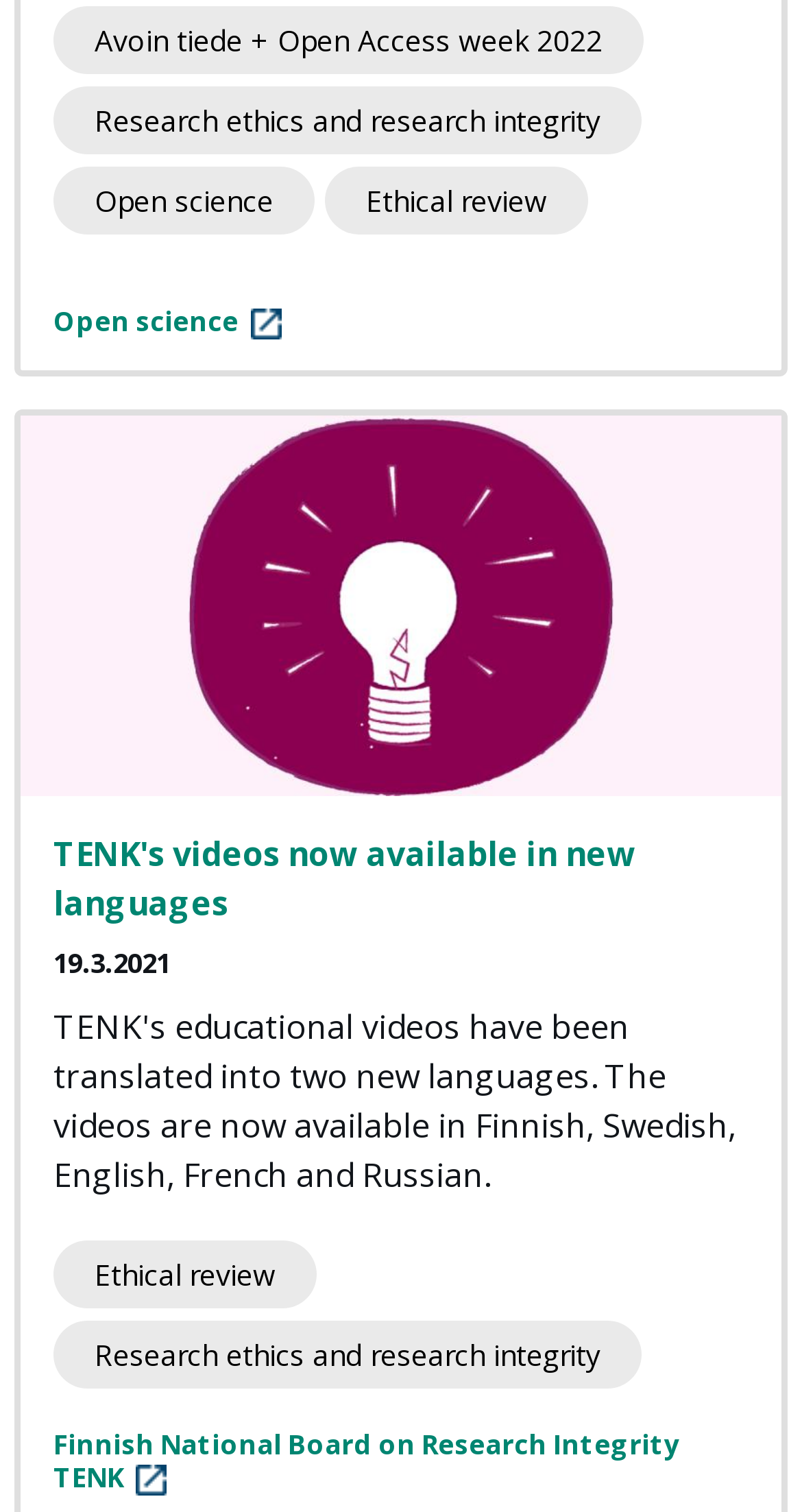Please determine the bounding box coordinates for the element that should be clicked to follow these instructions: "Click on Avoin tiede + Open Access week 2022".

[0.067, 0.005, 0.803, 0.05]